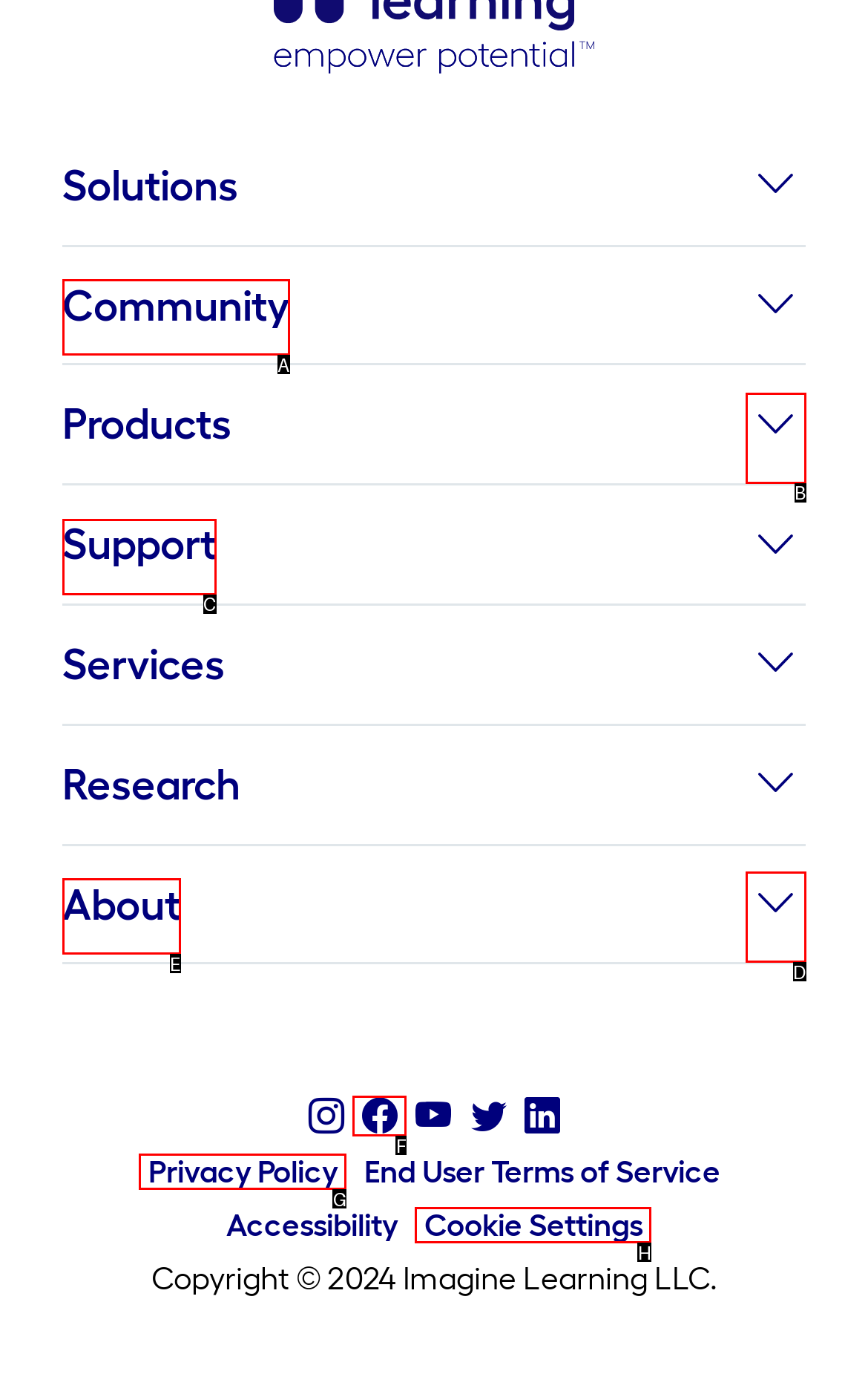From the given choices, indicate the option that best matches: aria-label="Visit us on Facebook"
State the letter of the chosen option directly.

F